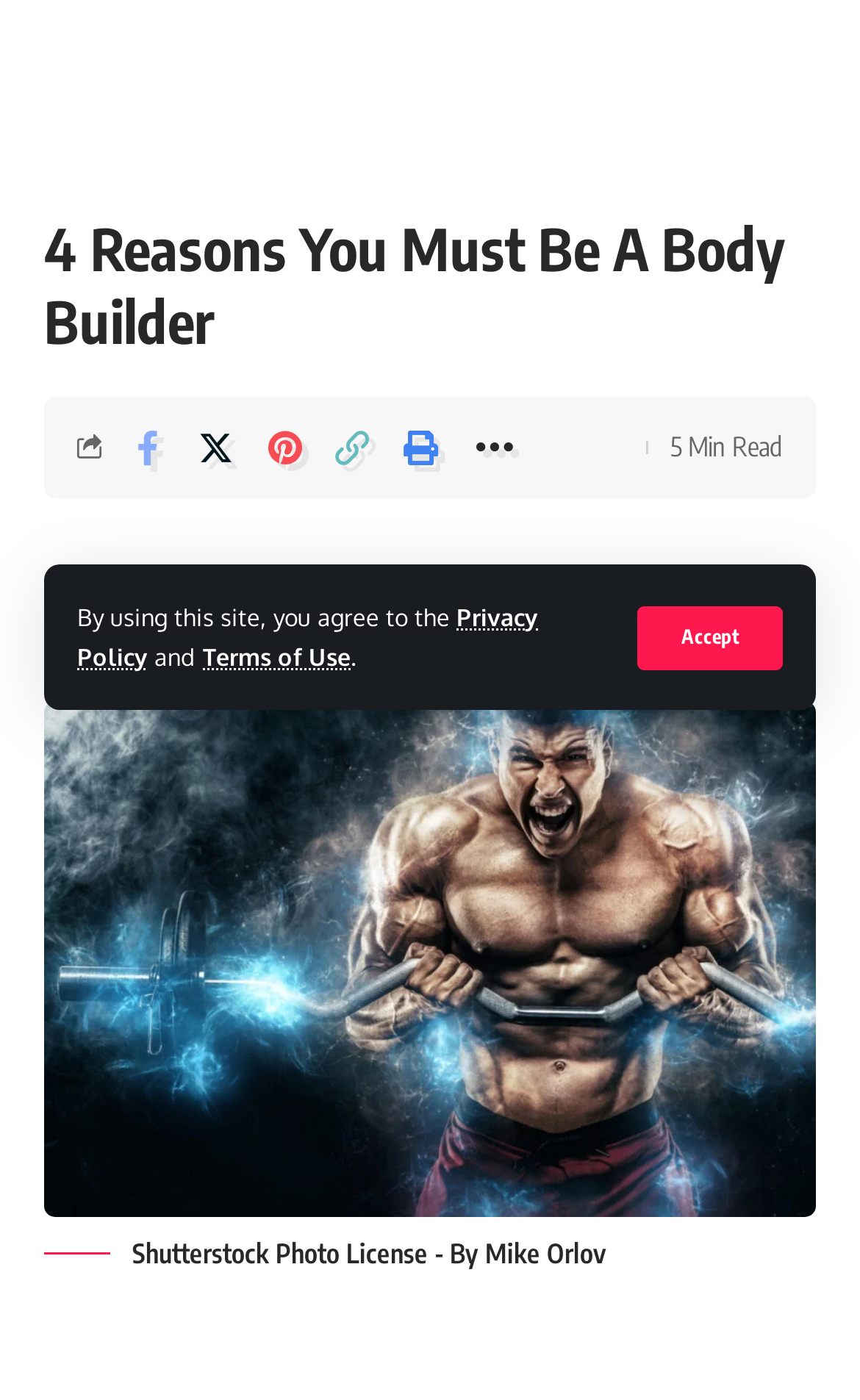Locate the bounding box coordinates of the UI element described by: "aria-label="Copy Link"". Provide the coordinates as four float numbers between 0 and 1, formatted as [left, top, right, bottom].

[0.374, 0.295, 0.446, 0.345]